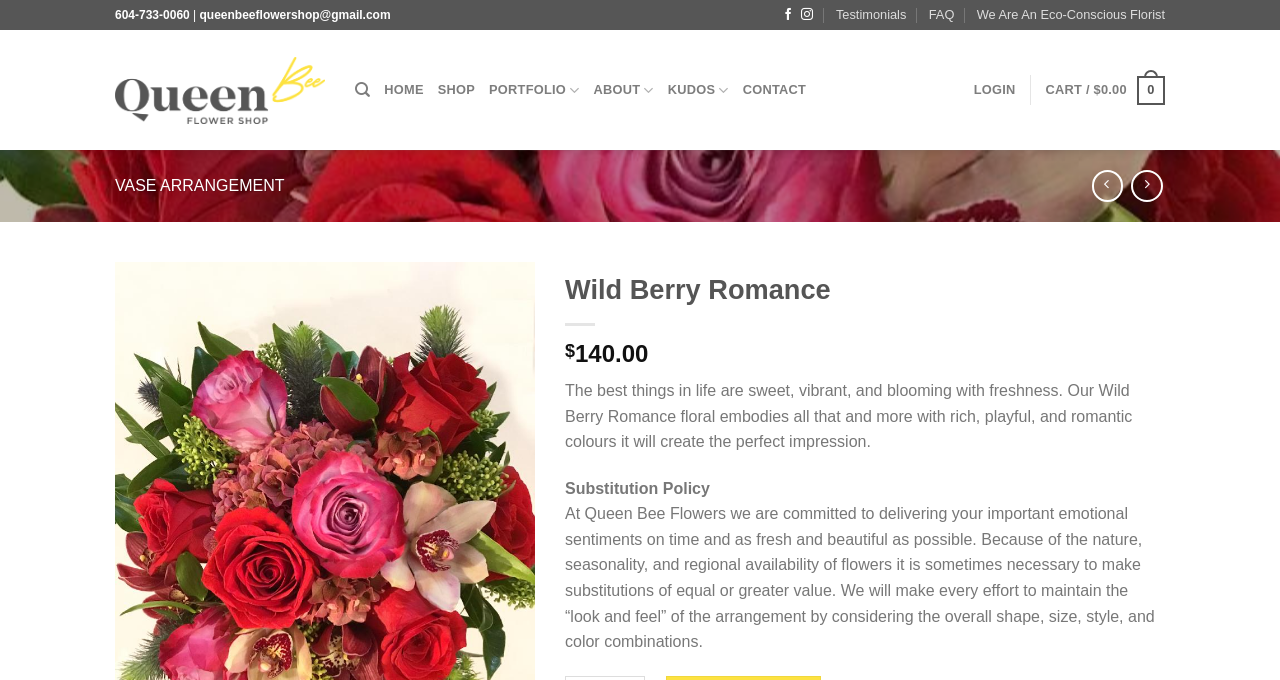Please determine the bounding box coordinates of the element's region to click in order to carry out the following instruction: "Call the phone number". The coordinates should be four float numbers between 0 and 1, i.e., [left, top, right, bottom].

[0.09, 0.011, 0.148, 0.032]